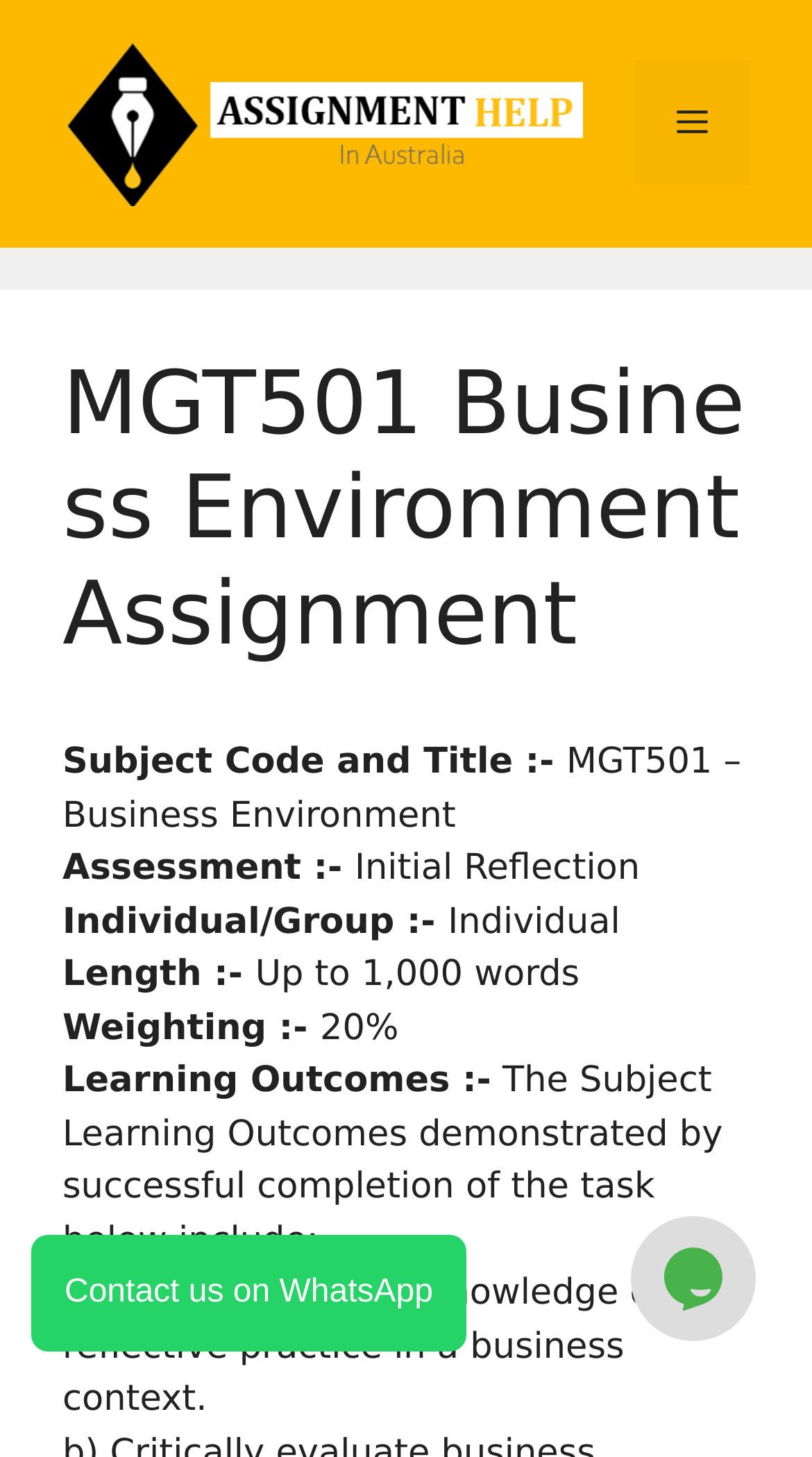What is one of the learning outcomes demonstrated by the task? Examine the screenshot and reply using just one word or a brief phrase.

Apply conceptual knowledge of reflective practice